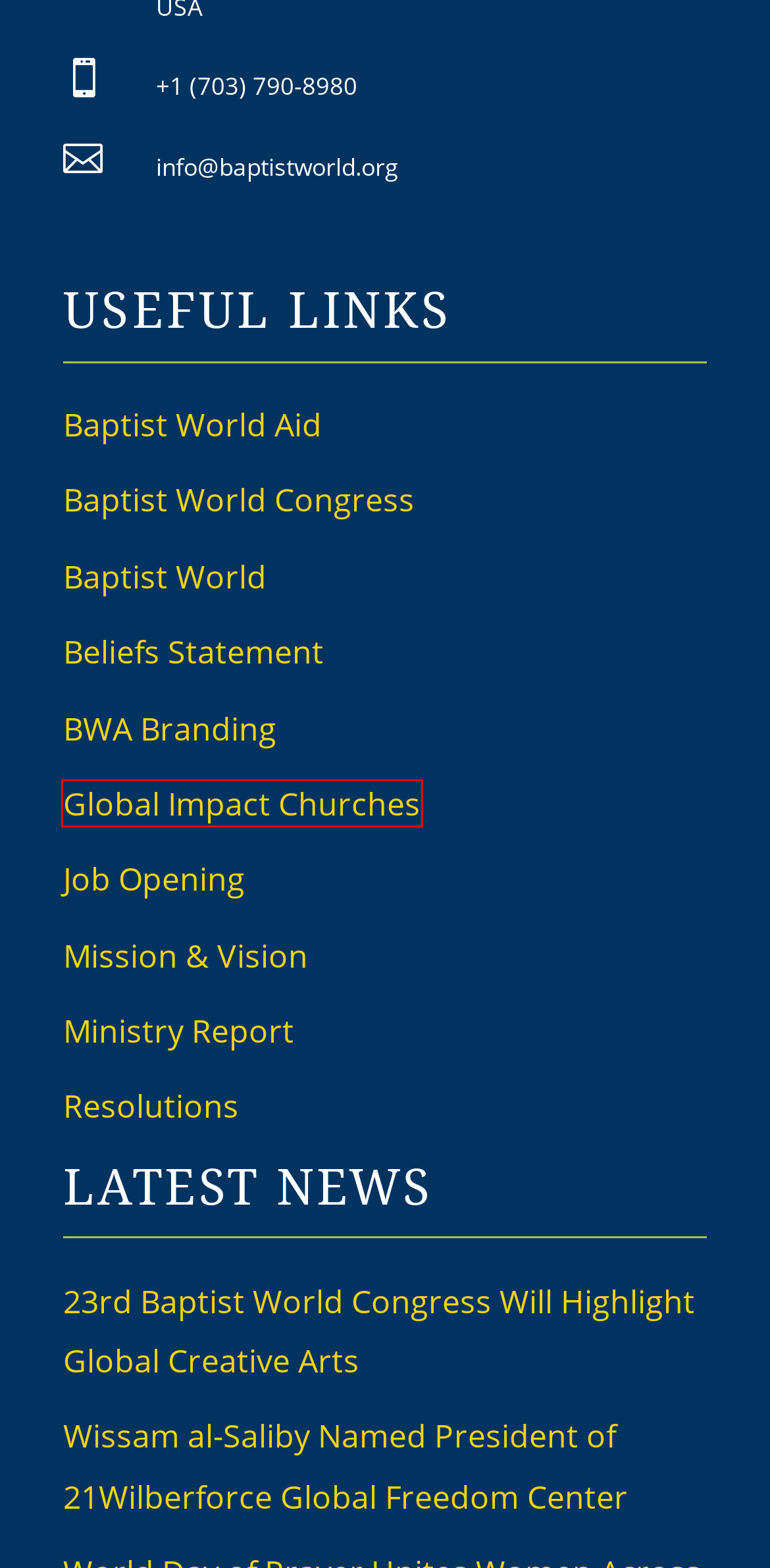Provided is a screenshot of a webpage with a red bounding box around an element. Select the most accurate webpage description for the page that appears after clicking the highlighted element. Here are the candidates:
A. World Day of Prayer Unites Women Across the Globe
B. Meet Grace | Baptist World Alliance
C. Job Openings | Baptist World Alliance
D. Global Impact Churches | Baptist World Alliance
E. Mission & Vision | Baptist World Alliance
F. Press Kit | Baptist World Alliance
G. Coming Soon! - Baptist World
H. Beliefs Statement | Baptist World Alliance

D